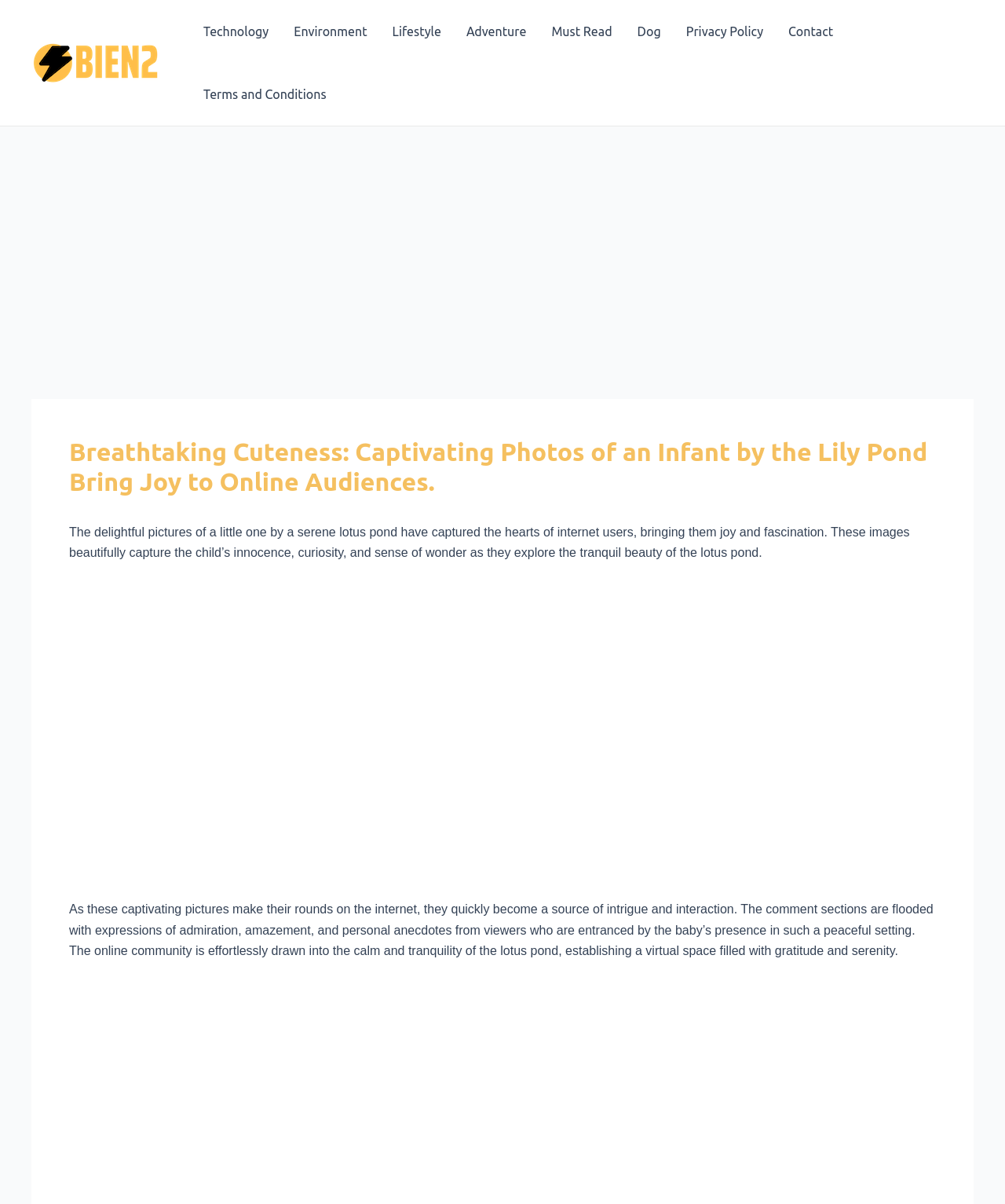Give an in-depth explanation of the webpage layout and content.

This webpage is about a collection of captivating photos of an infant by a serene lotus pond that have gone viral online, bringing joy and fascination to internet users. At the top left corner, there is a link "bien2" accompanied by a small image. Below this, there is a navigation menu with 8 links, including "Technology", "Environment", "Lifestyle", "Adventure", "Must Read", "Dog", "Privacy Policy", and "Contact", stretching across the top of the page.

The main content of the webpage is divided into three sections. The first section is a header with the title "Breathtaking Cuteness: Captivating Photos of an Infant by the Lily Pond Bring Joy to Online Audiences." Below this, there is a paragraph of text that describes the delightful pictures of the little one by the serene lotus pond, capturing the child's innocence, curiosity, and sense of wonder. 

The second section is another paragraph of text that explains how these captivating pictures have become a source of intrigue and interaction online, with comment sections flooded with expressions of admiration and personal anecdotes from viewers. This section is positioned below the first paragraph.

There are no other images on the page besides the small one accompanying the "bien2" link at the top left corner. The overall content of the webpage is focused on the text descriptions of the captivating photos and their impact on online audiences.